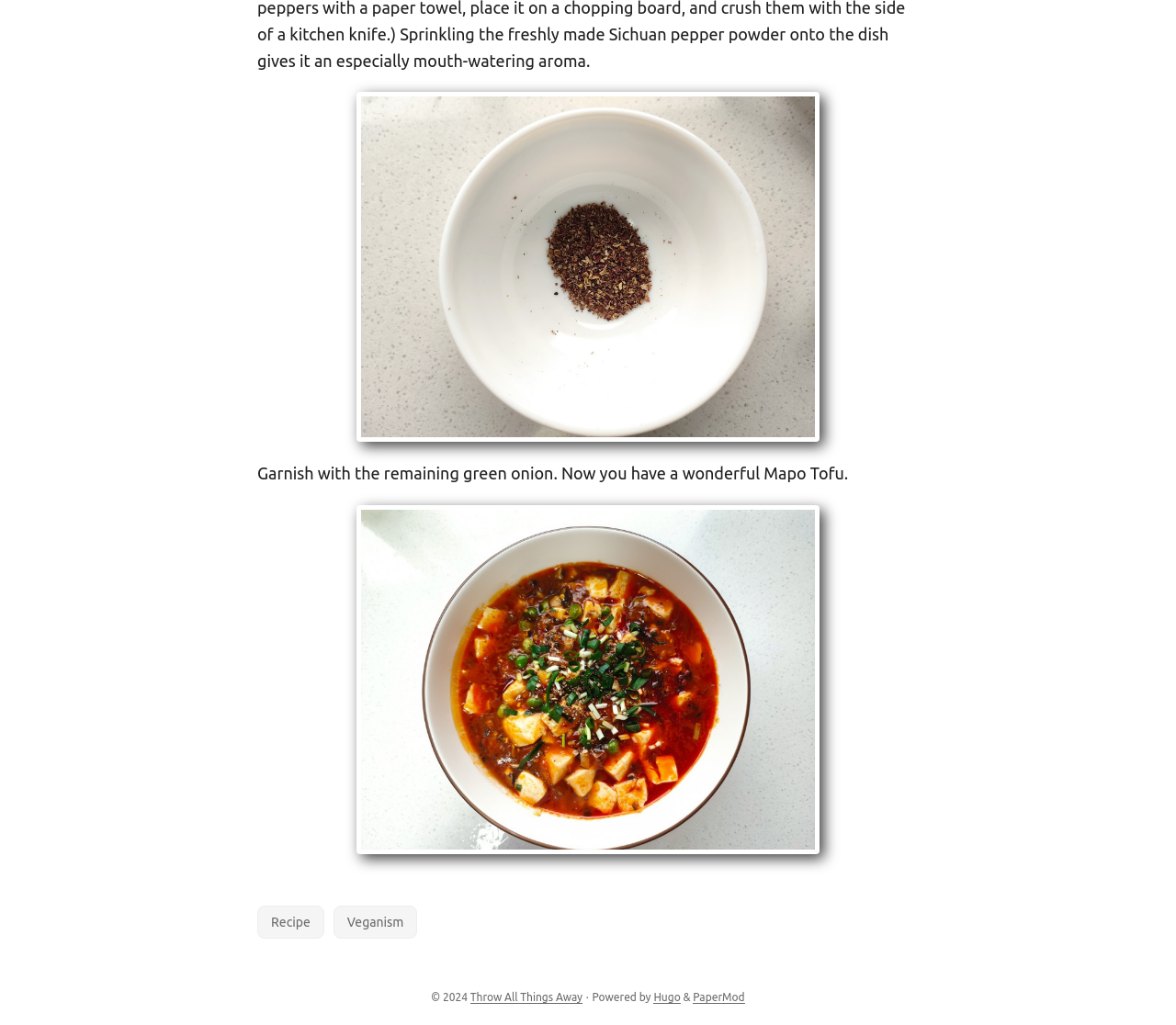What is the name of the theme used by the webpage?
Please analyze the image and answer the question with as much detail as possible.

The webpage has a footer section that says 'Powered by Hugo & PaperMod', which indicates that the theme used by the webpage is PaperMod.